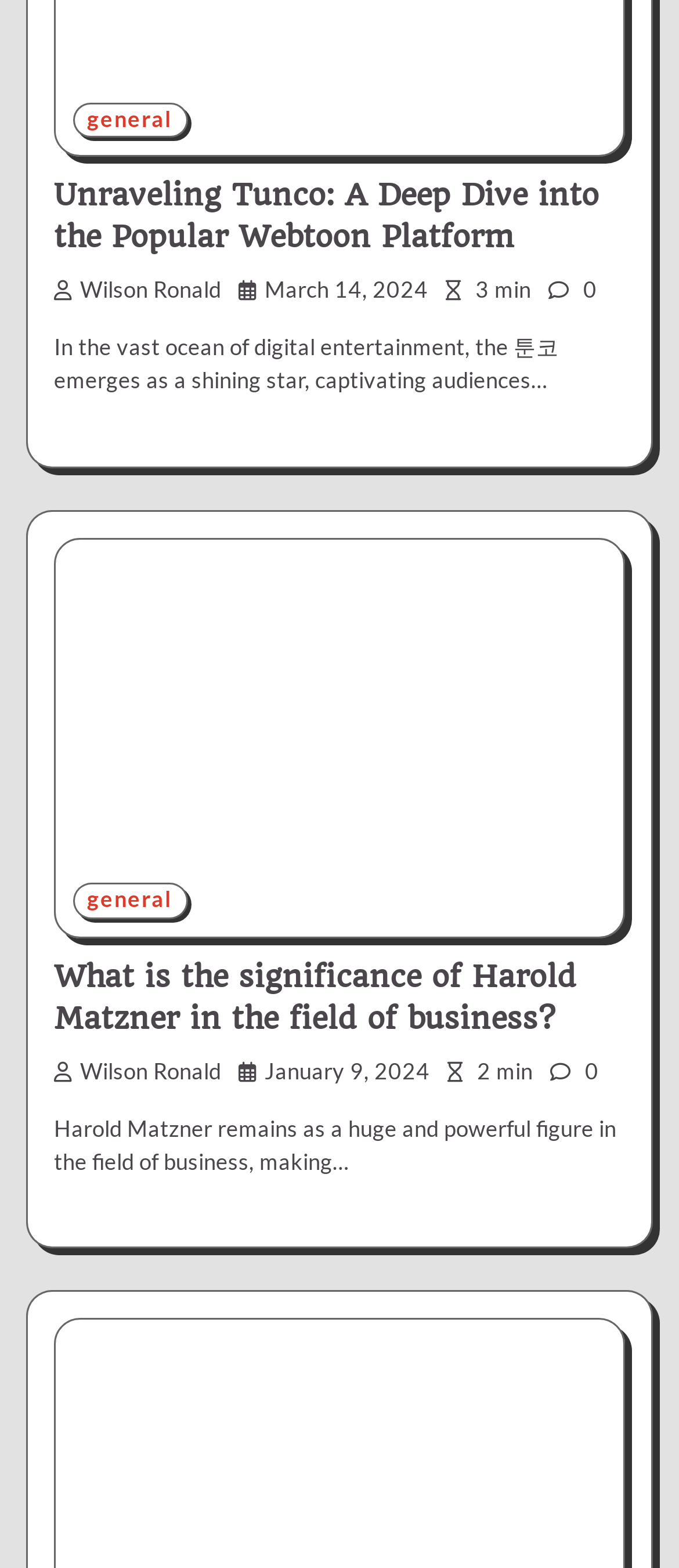Based on the element description: "general", identify the UI element and provide its bounding box coordinates. Use four float numbers between 0 and 1, [left, top, right, bottom].

[0.108, 0.065, 0.276, 0.088]